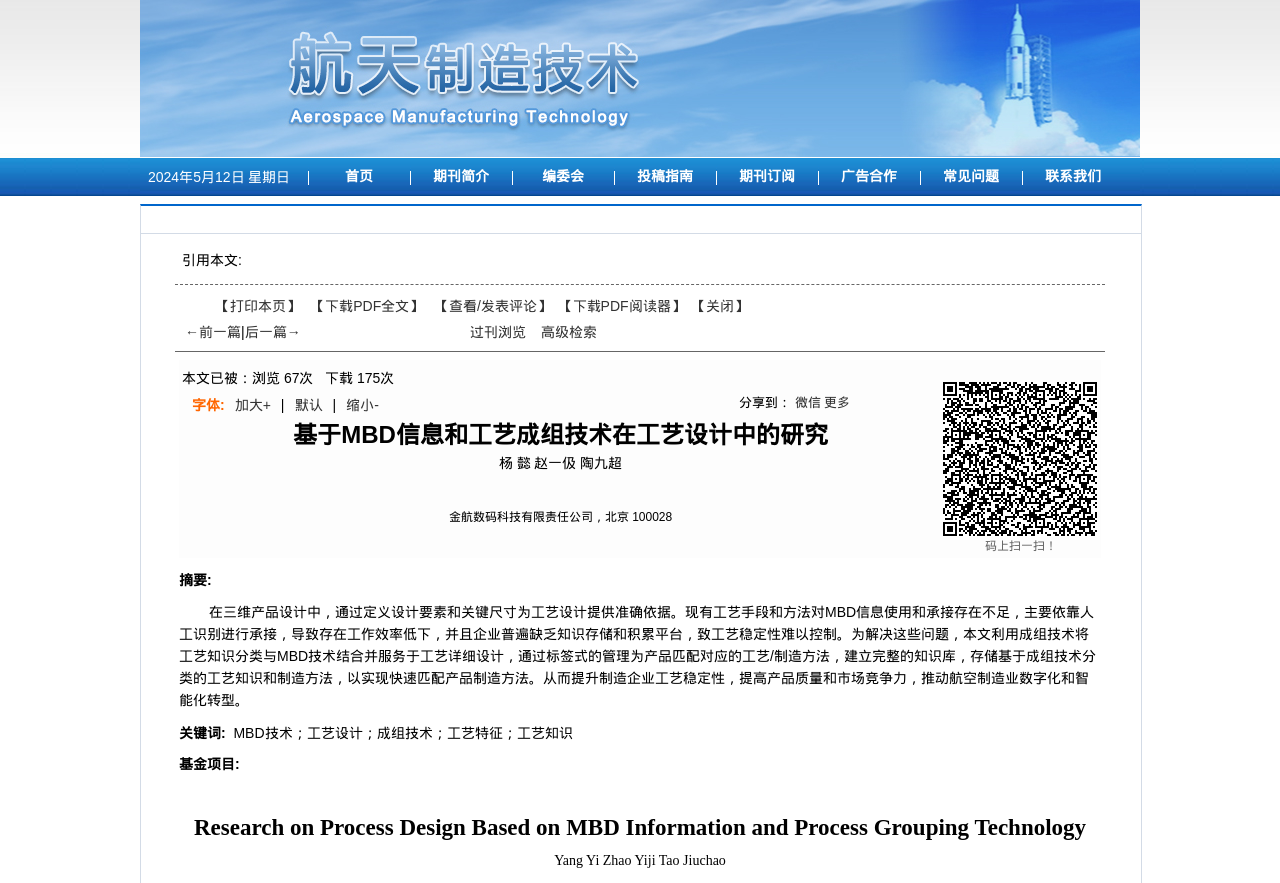Pinpoint the bounding box coordinates of the area that must be clicked to complete this instruction: "download PDF full text".

[0.243, 0.337, 0.331, 0.356]